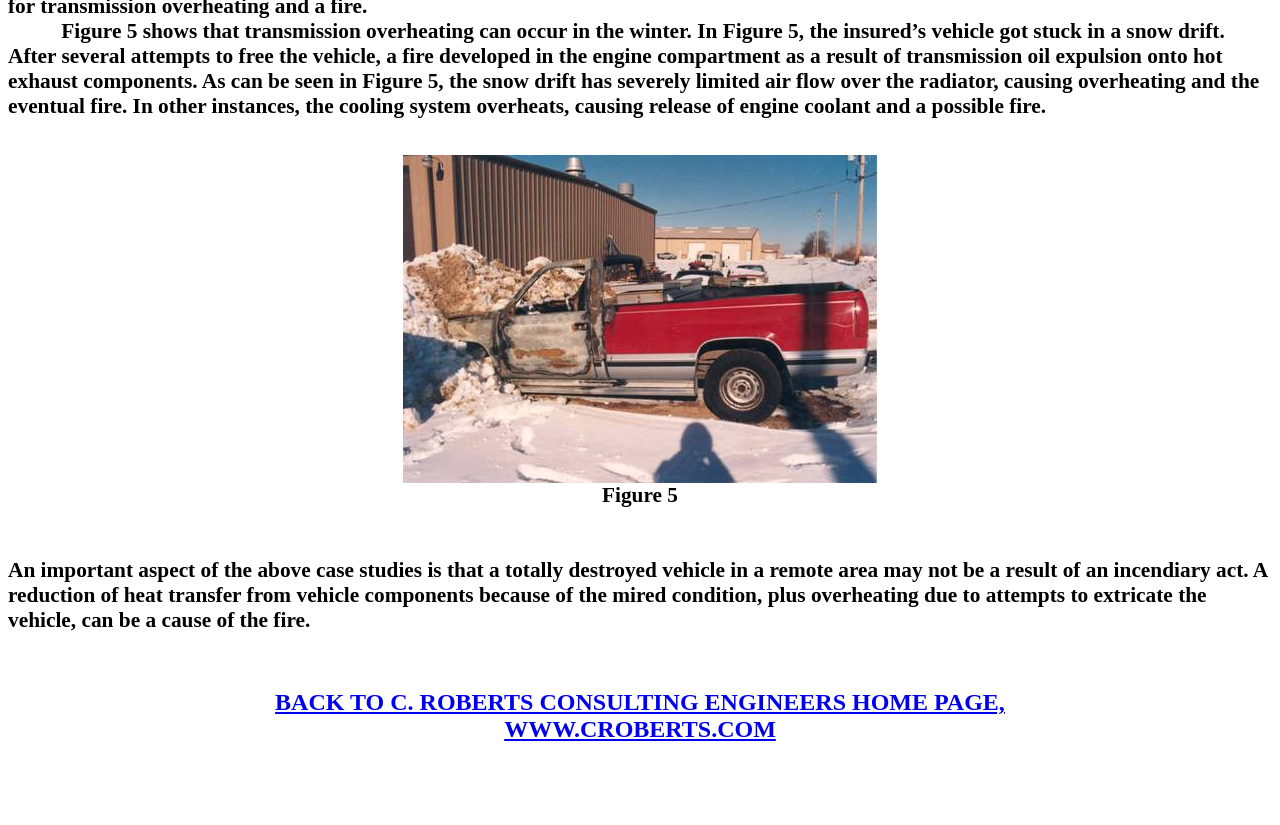What is the possible cause of fire in the described scenario?
Use the information from the screenshot to give a comprehensive response to the question.

According to the text, the possible cause of fire in the scenario described in Figure 5 is the overheating of the transmission system, which led to the expulsion of transmission oil onto hot exhaust components, resulting in a fire.